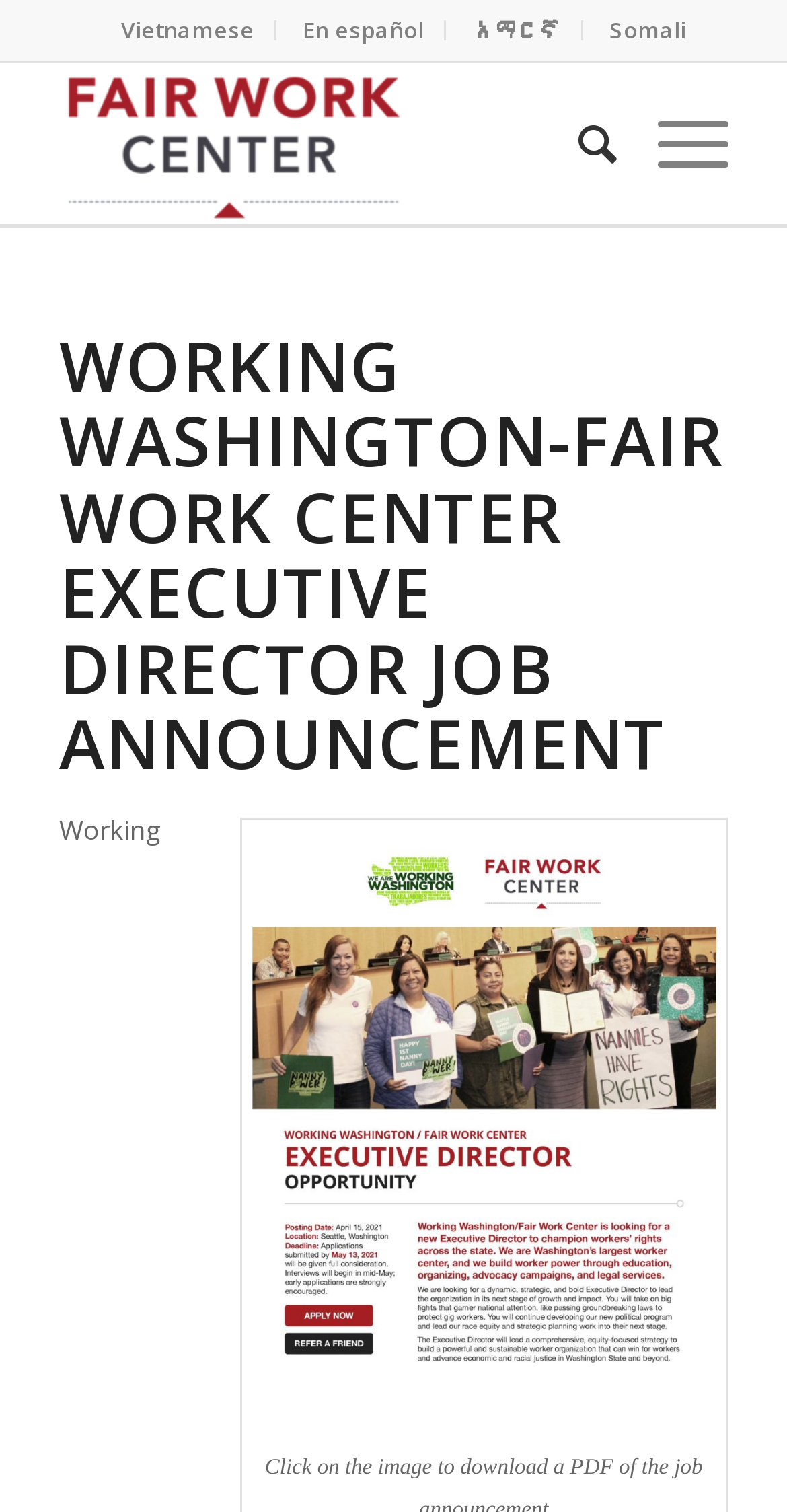Identify the bounding box coordinates of the element that should be clicked to fulfill this task: "Open the job announcement PDF". The coordinates should be provided as four float numbers between 0 and 1, i.e., [left, top, right, bottom].

[0.307, 0.543, 0.922, 0.953]